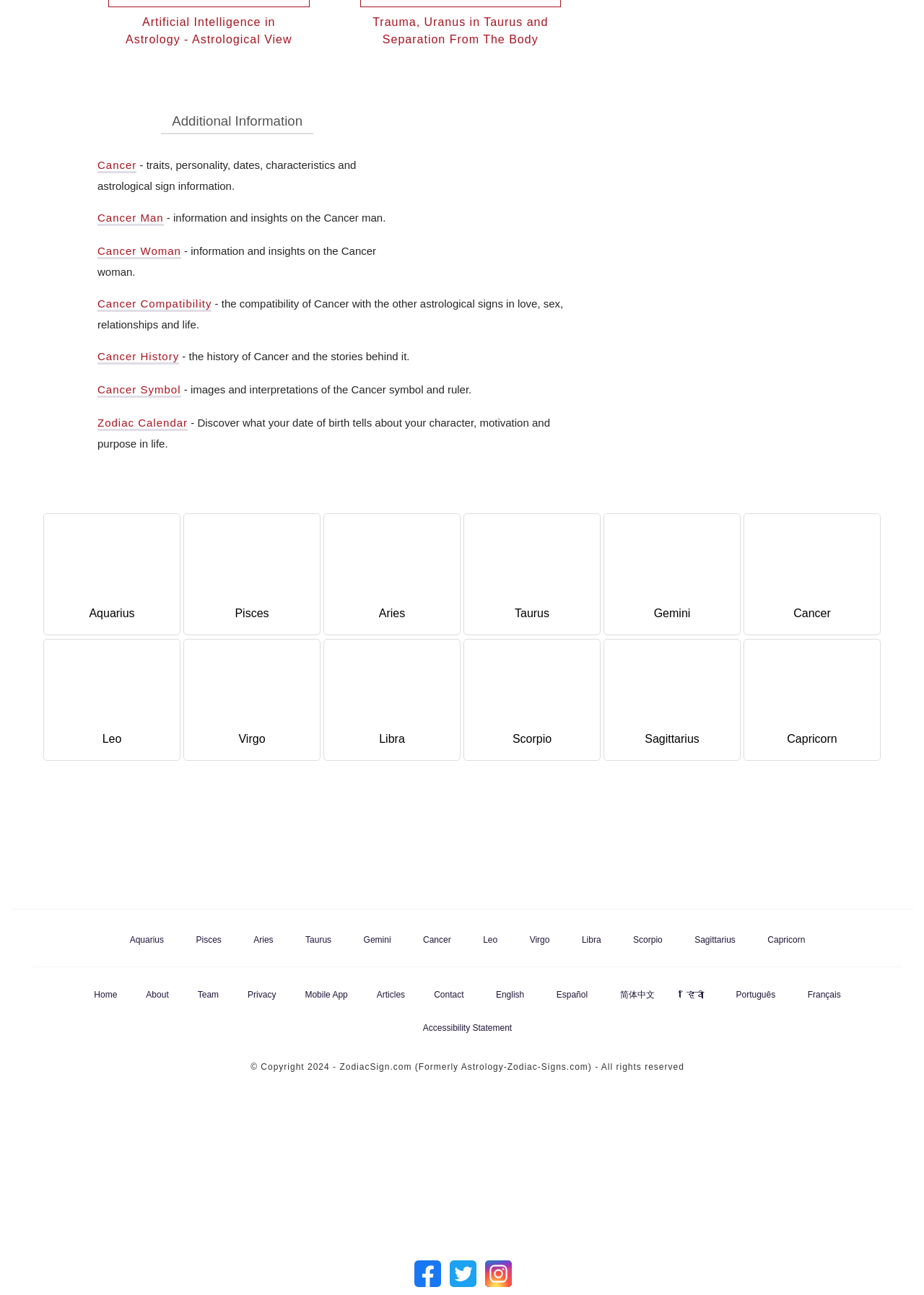Using the description "alt="IOS and Android Horoscope App"", predict the bounding box of the relevant HTML element.

[0.035, 0.845, 0.977, 0.952]